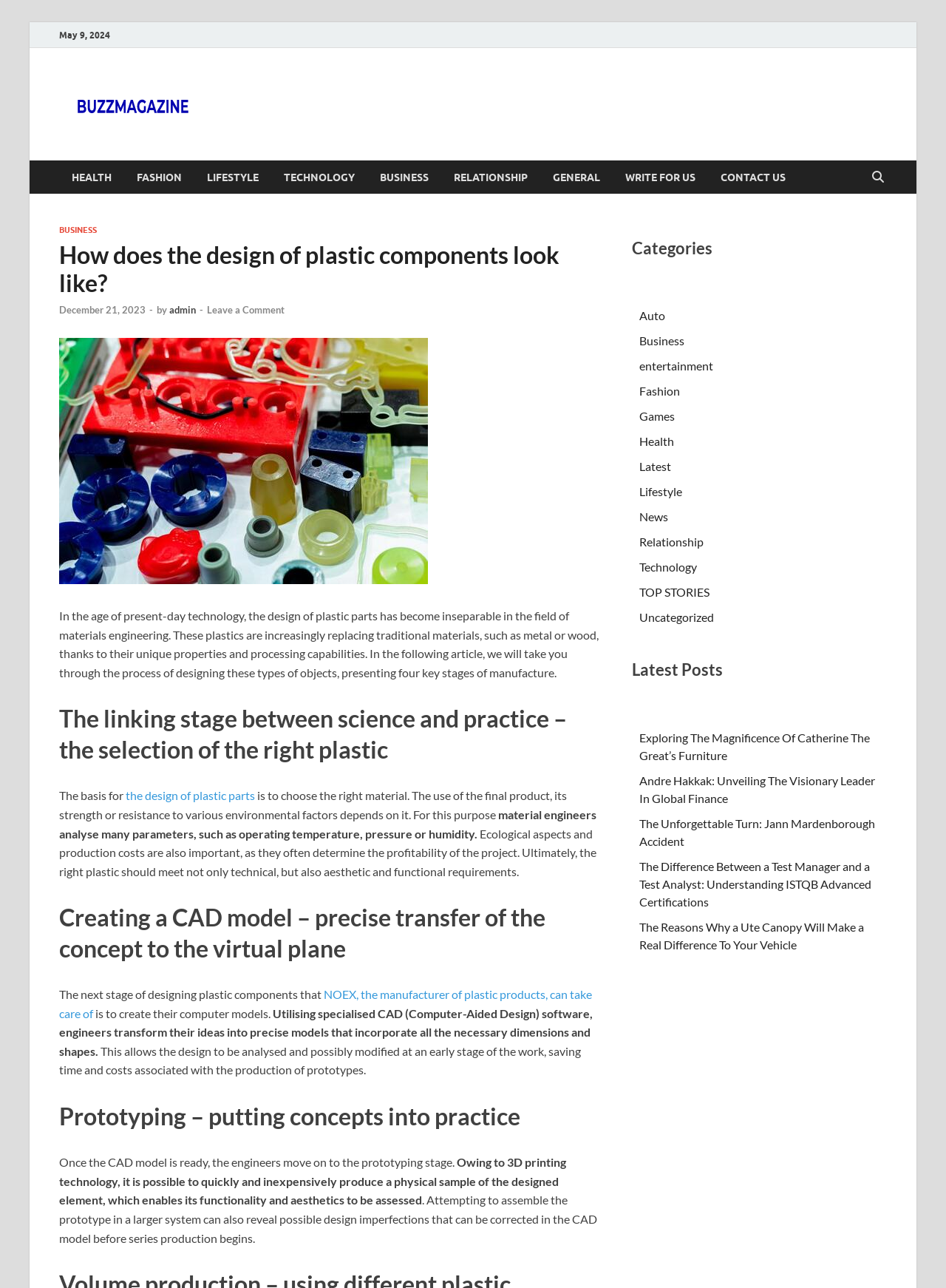Please determine the bounding box coordinates of the element to click on in order to accomplish the following task: "Visit the 'BUSINESS' section". Ensure the coordinates are four float numbers ranging from 0 to 1, i.e., [left, top, right, bottom].

[0.388, 0.125, 0.466, 0.15]